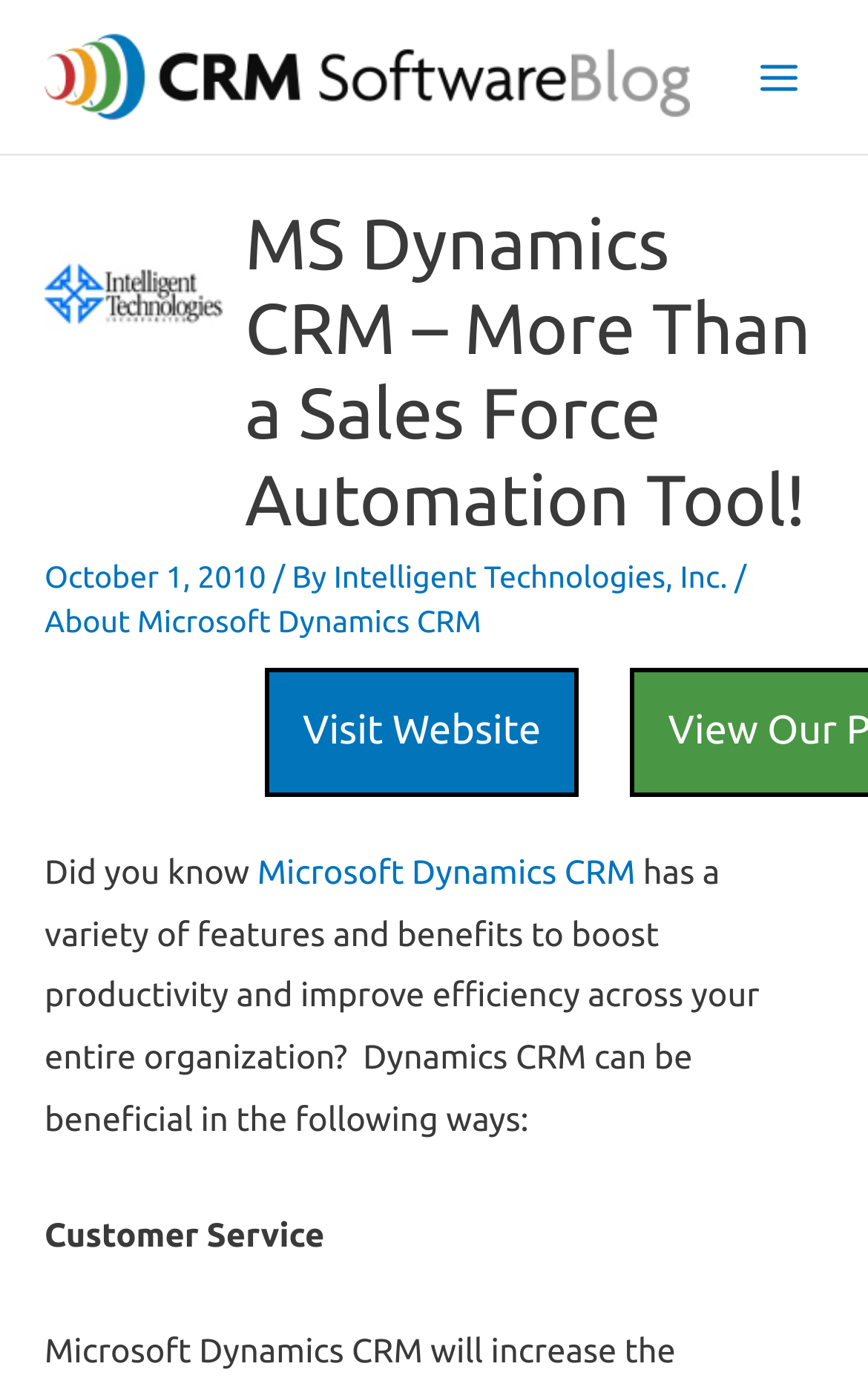Identify and provide the bounding box for the element described by: "Intelligent Technologies, Inc.".

[0.384, 0.4, 0.846, 0.426]